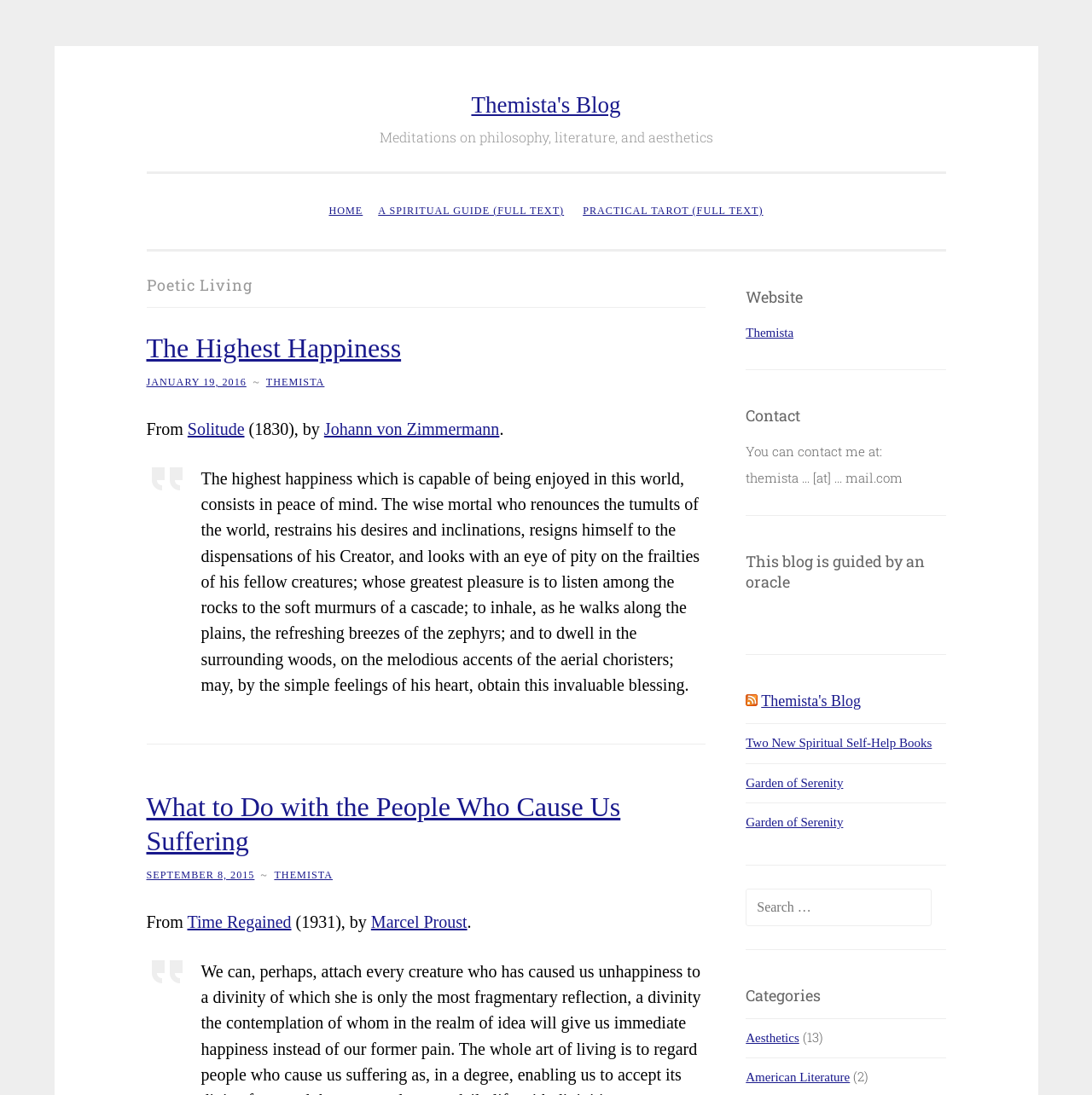Please determine the bounding box coordinates for the UI element described here. Use the format (top-left x, top-left y, bottom-right x, bottom-right y) with values bounded between 0 and 1: Contact Us

None